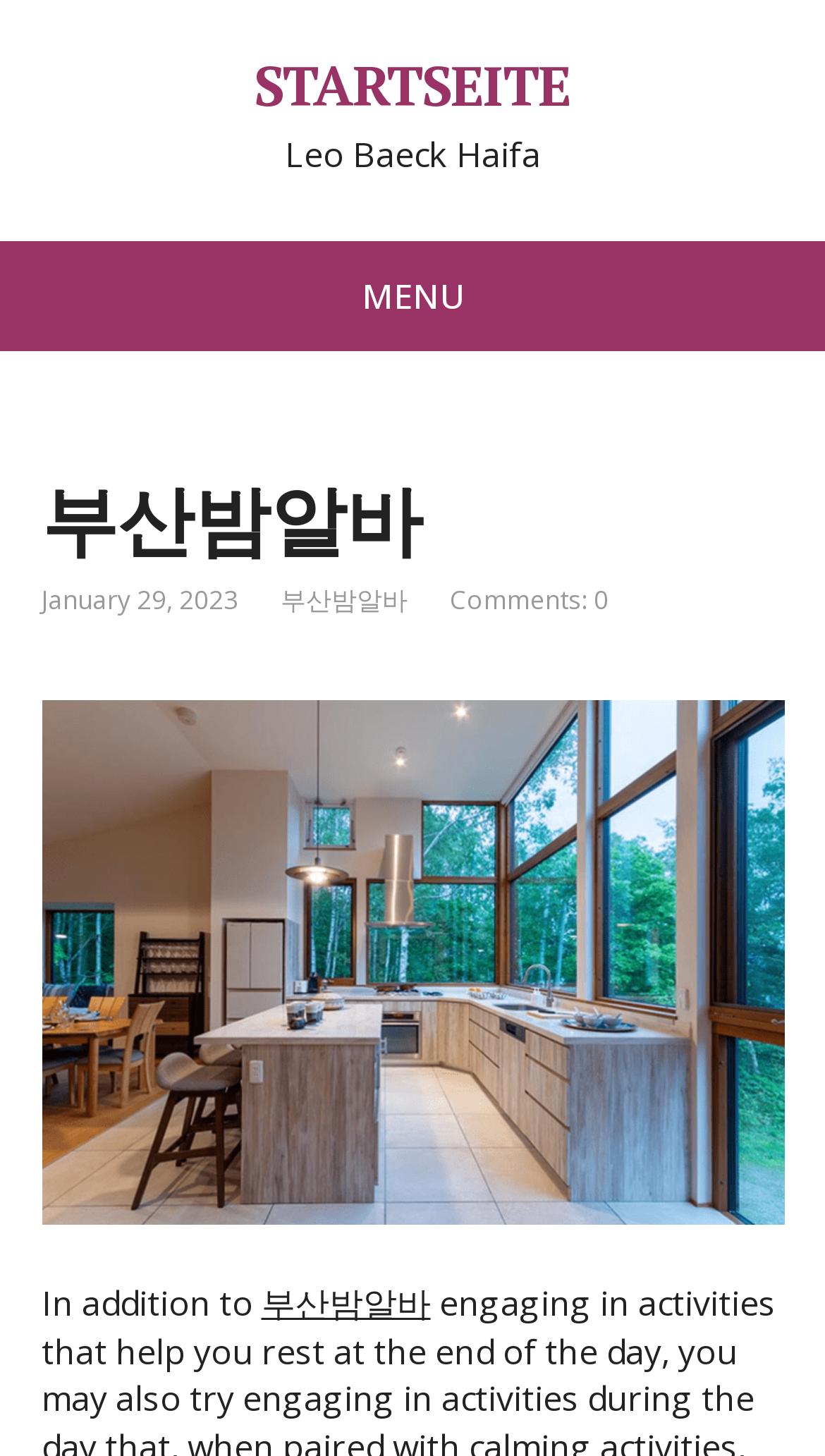Please reply with a single word or brief phrase to the question: 
How many comments are there on the webpage?

0